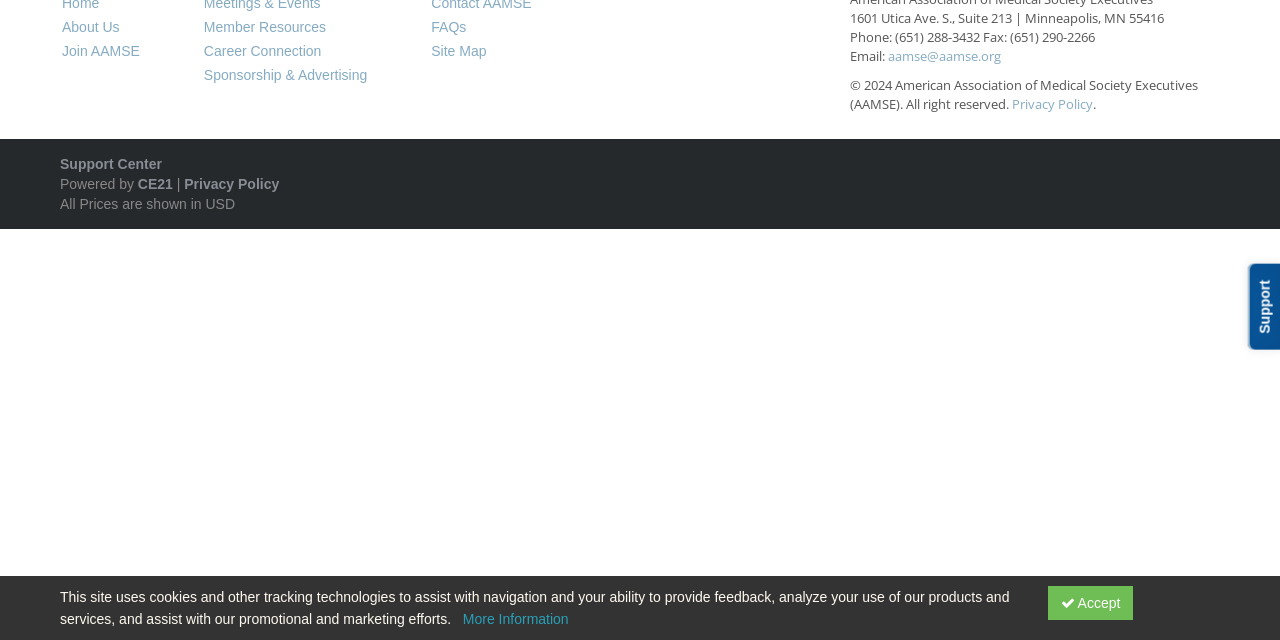Determine the bounding box coordinates of the UI element described below. Use the format (top-left x, top-left y, bottom-right x, bottom-right y) with floating point numbers between 0 and 1: name="q" placeholder="Site search"

None